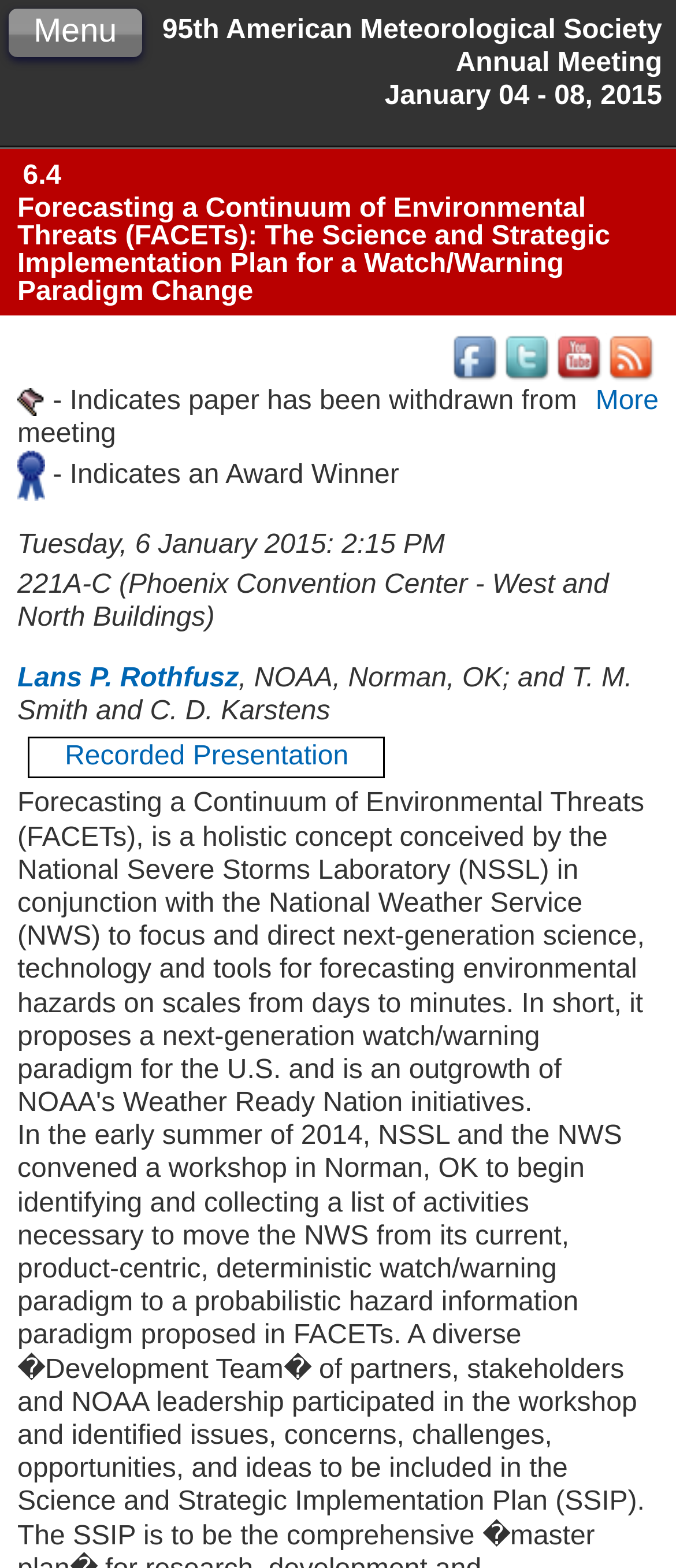Offer an in-depth caption of the entire webpage.

This webpage appears to be a conference abstract page, specifically for the 95th American Meteorological Society Annual Meeting. At the top, there is a heading that displays the conference name and dates, January 04 - 08, 2015. Below this, there is a smaller heading that shows the abstract title, "6.4 Forecasting a Continuum of Environmental Threats (FACETs): The Science and Strategic Implementation Plan for a Watch/Warning Paradigm Change".

On the top left, there is a button labeled "Menu". On the top right, there are four social media links, each accompanied by an image, for Facebook, Twitter, YouTube, and RSS feeds. 

Below the abstract title, there is a section that displays information about the presentation. This includes an image, a note indicating that the paper has been withdrawn from the meeting, another image, and a note indicating that the presentation is an award winner. The presentation details are listed, including the date, time, and location, "Tuesday, 6 January 2015: 2:15 PM" at "221A-C (Phoenix Convention Center - West and North Buildings)". 

The authors of the presentation are listed, with the first author, "Lans P. Rothfusz", being a clickable link. The other authors, "NOAA, Norman, OK; and T. M. Smith and C. D. Karstens", are listed in plain text. Finally, there is a link to a "Recorded Presentation" at the bottom.